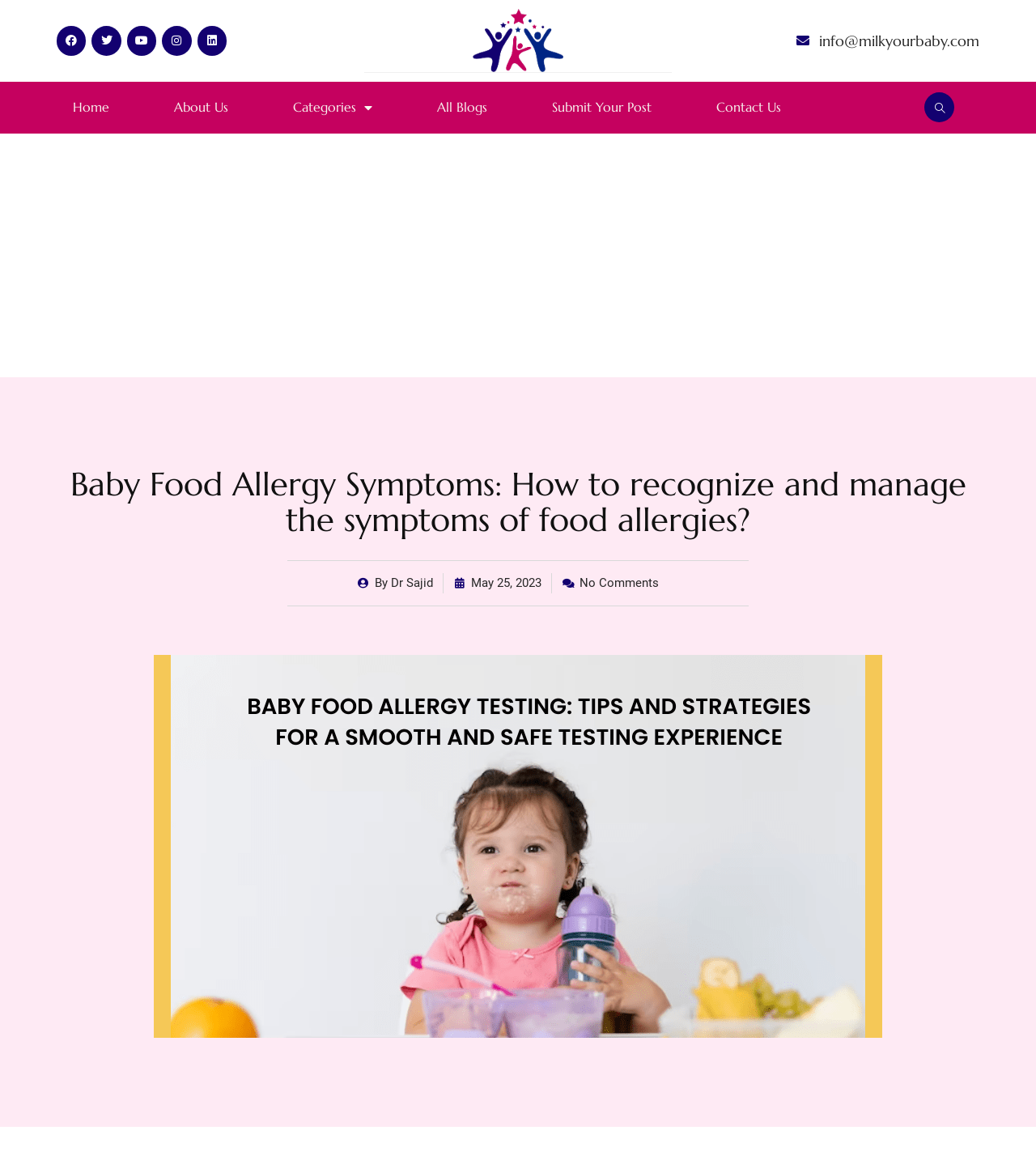What is the topic of the article on this webpage?
Please provide a full and detailed response to the question.

I determined the topic of the article by reading the heading element with the bounding box coordinates [0.055, 0.402, 0.945, 0.464], which contains the text 'Baby Food Allergy Symptoms: How to recognize and manage the symptoms of food allergies?'.